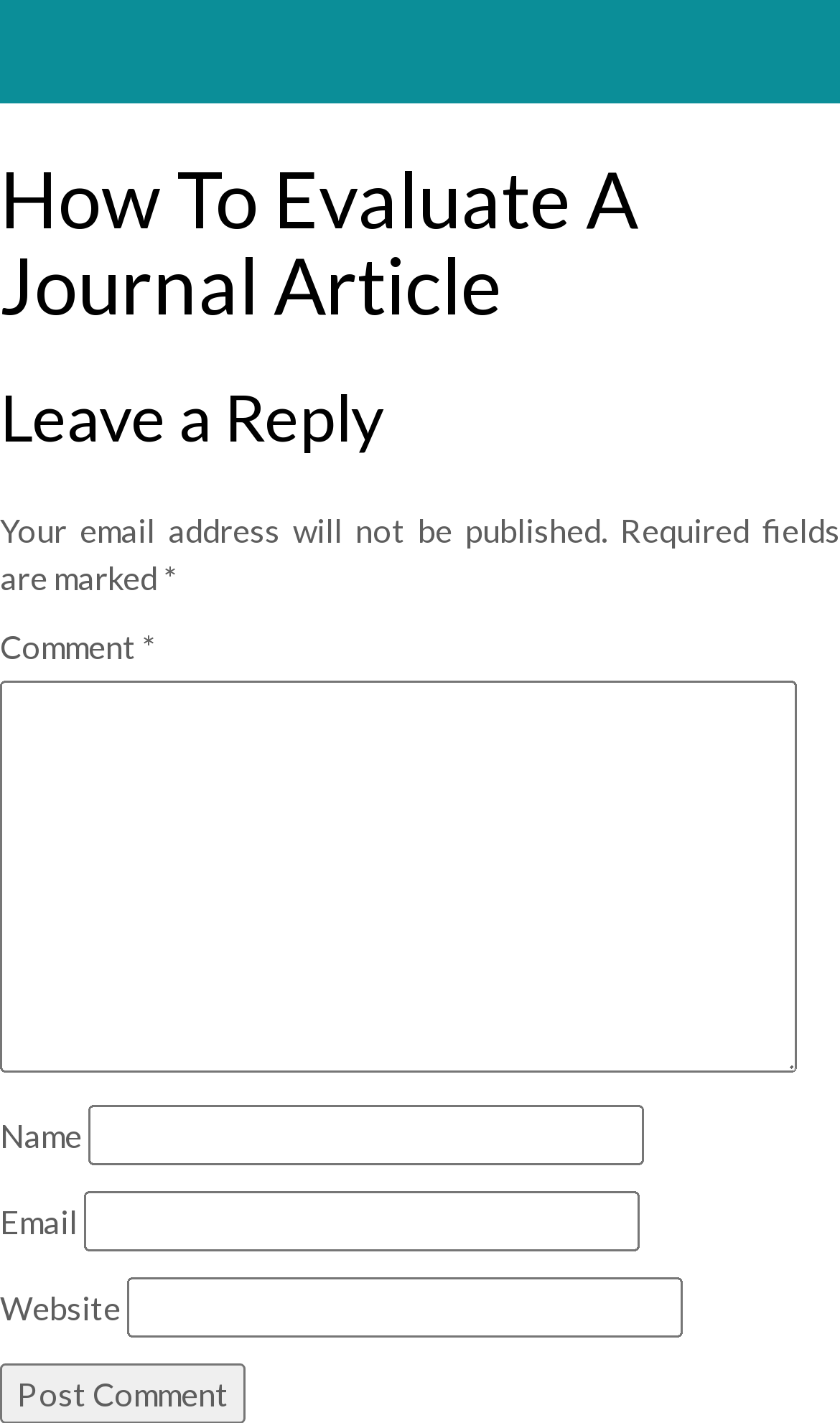Please determine the bounding box coordinates, formatted as (top-left x, top-left y, bottom-right x, bottom-right y), with all values as floating point numbers between 0 and 1. Identify the bounding box of the region described as: parent_node: Email aria-describedby="email-notes" name="email"

[0.1, 0.837, 0.762, 0.88]